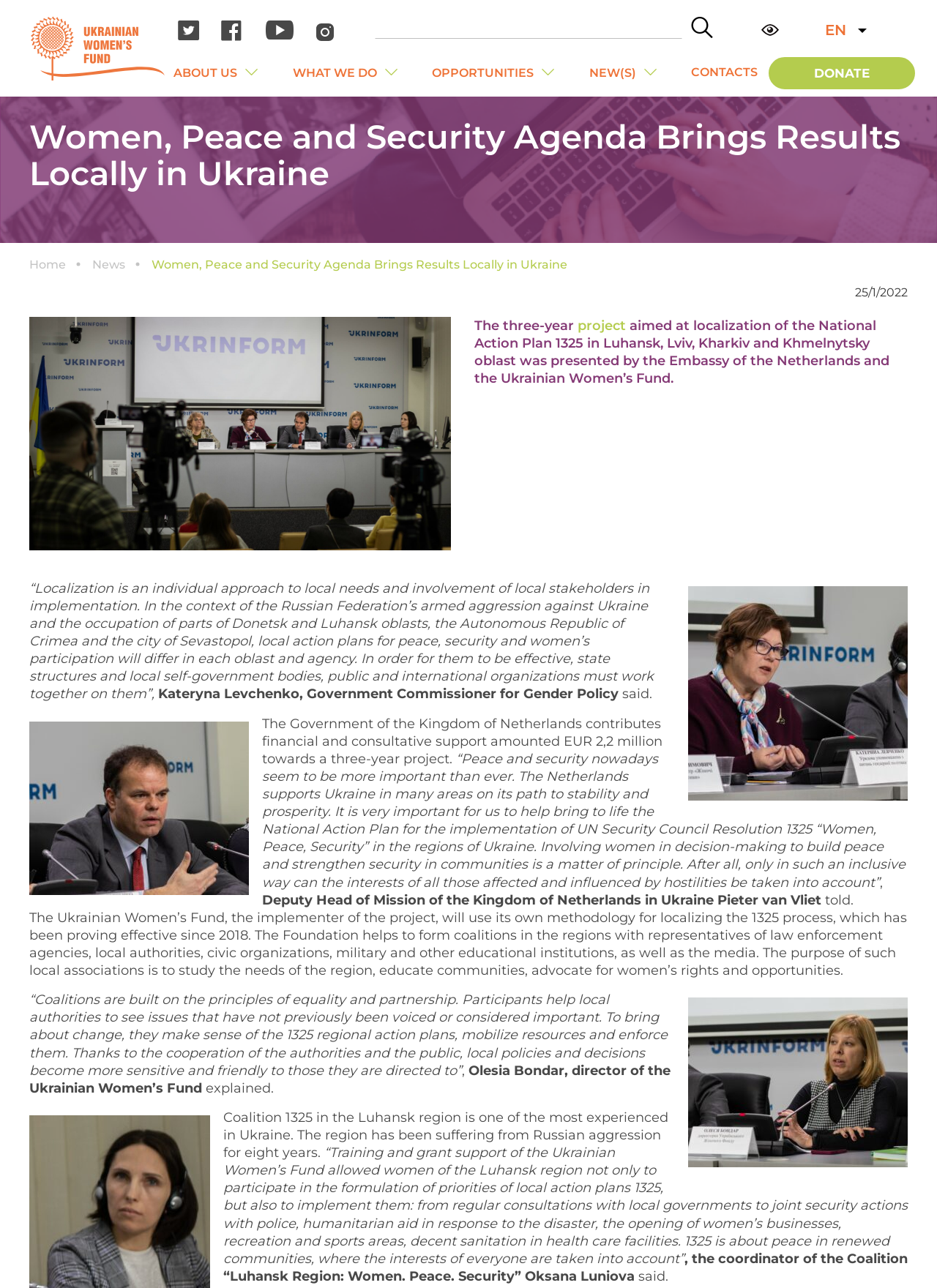Give a detailed account of the webpage.

The webpage is about the Ukrainian Women's Fund and its project on localizing the National Action Plan 1325 in various regions of Ukraine. At the top of the page, there is a navigation menu with links to different sections, including "About Us", "What We Do", "Opportunities", "News", and "Contacts". Below the menu, there is a search box and a language selection dropdown.

The main content of the page is divided into several sections. The first section has a heading "Women, Peace and Security Agenda Brings Results Locally in Ukraine" and features an image related to the project. Below the heading, there is a paragraph of text describing the project, which is aimed at localizing the National Action Plan 1325 in Luhansk, Lviv, Kharkiv, and Khmelnytsky oblasts.

The next section features a quote from Kateryna Levchenko, Government Commissioner for Gender Policy, who explains the importance of localization and involvement of local stakeholders in implementing the National Action Plan. Below the quote, there is an image of Kateryna Levchenko.

The following section describes the financial and consultative support provided by the Government of the Kingdom of Netherlands towards the project. There is a quote from Deputy Head of Mission of the Kingdom of Netherlands in Ukraine Pieter van Vliet, who emphasizes the importance of involving women in decision-making to build peace and strengthen security in communities.

The next section explains the methodology used by the Ukrainian Women's Fund to localize the 1325 process, which involves forming coalitions in the regions with representatives of law enforcement agencies, local authorities, civic organizations, military, and educational institutions, as well as the media. There is a quote from Olesia Bondar, director of the Ukrainian Women's Fund, who explains the principles of equality and partnership in building coalitions.

The final section features a quote from Oksana Luniova, coordinator of the Coalition "Luhansk Region: Women. Peace. Security", who describes the impact of the project in the Luhansk region, including training and grant support for women to participate in the formulation of local action plans and implement them.

Throughout the page, there are several images, including photos of people involved in the project, as well as icons and logos related to the Ukrainian Women's Fund and its partners.